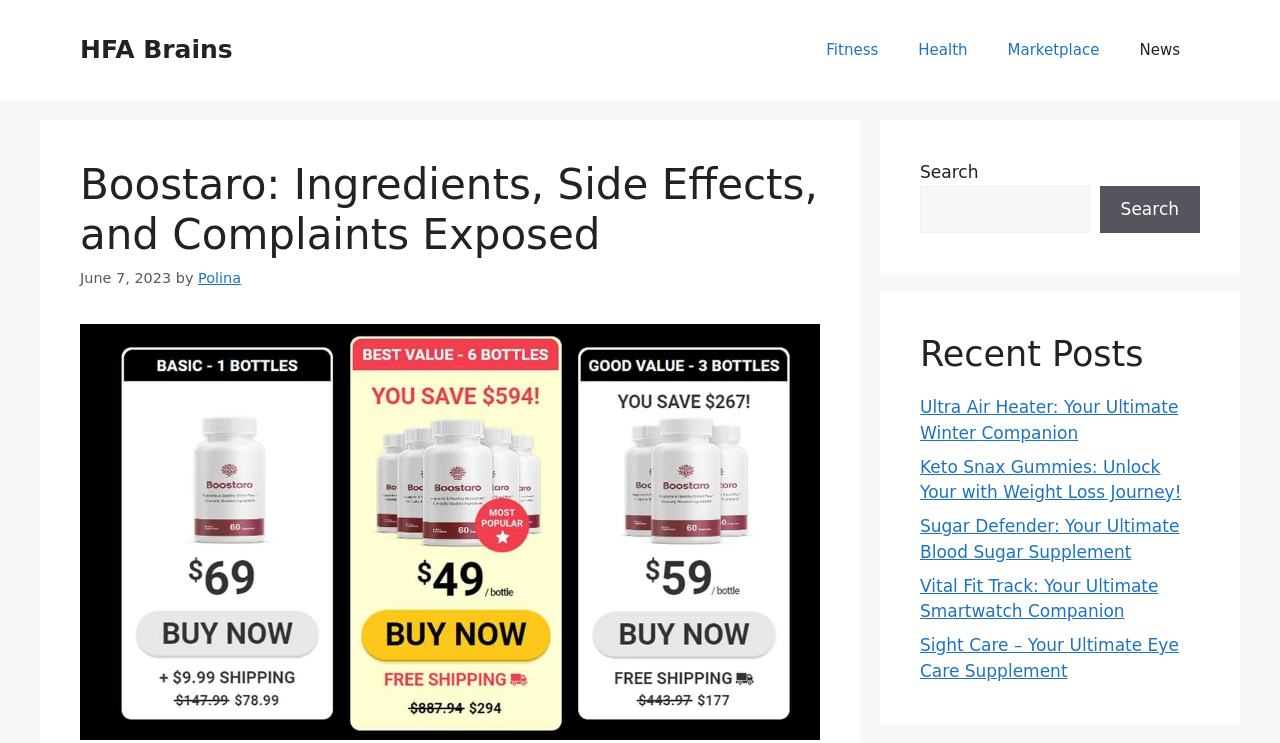Please locate the bounding box coordinates of the region I need to click to follow this instruction: "Visit the Fitness page".

[0.63, 0.027, 0.702, 0.108]